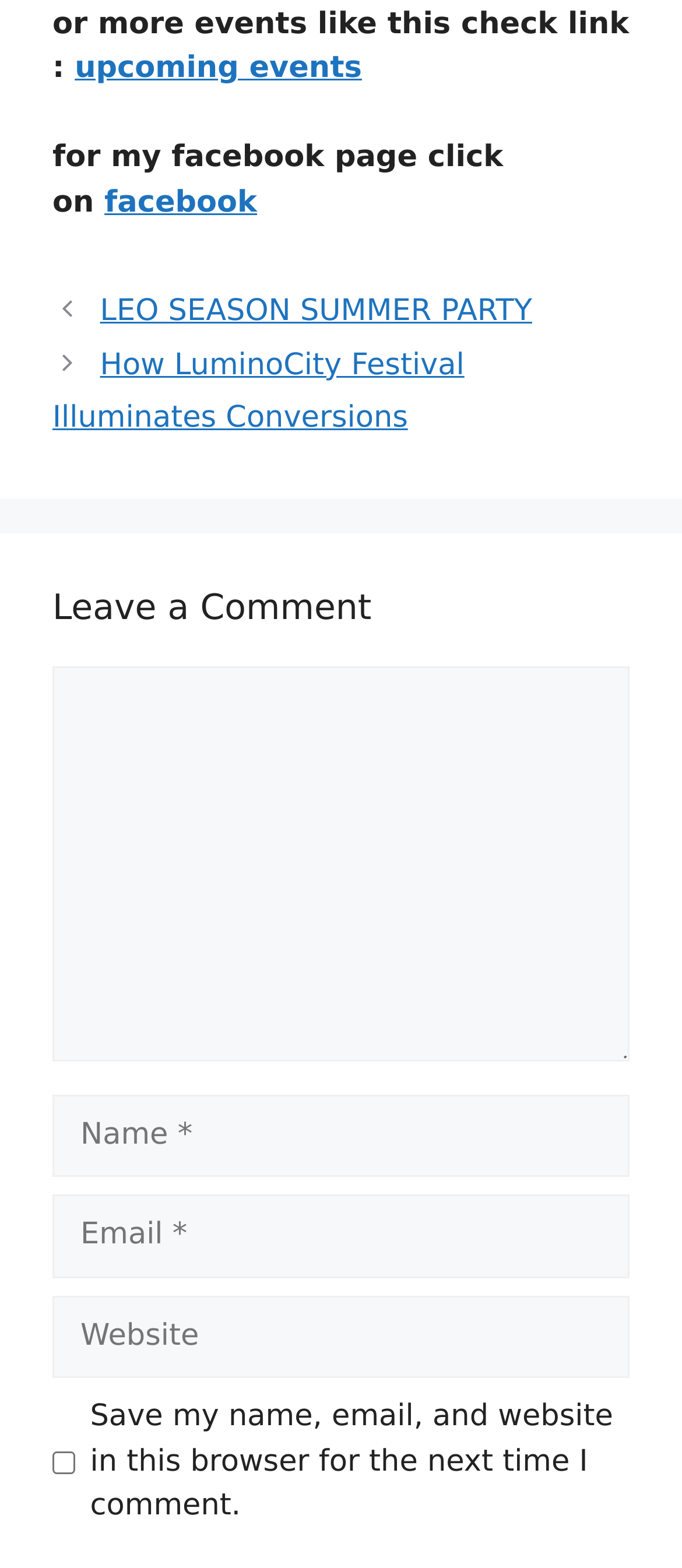Answer the following query with a single word or phrase:
What type of event is mentioned in the link 'LEO SEASON SUMMER PARTY'?

Party